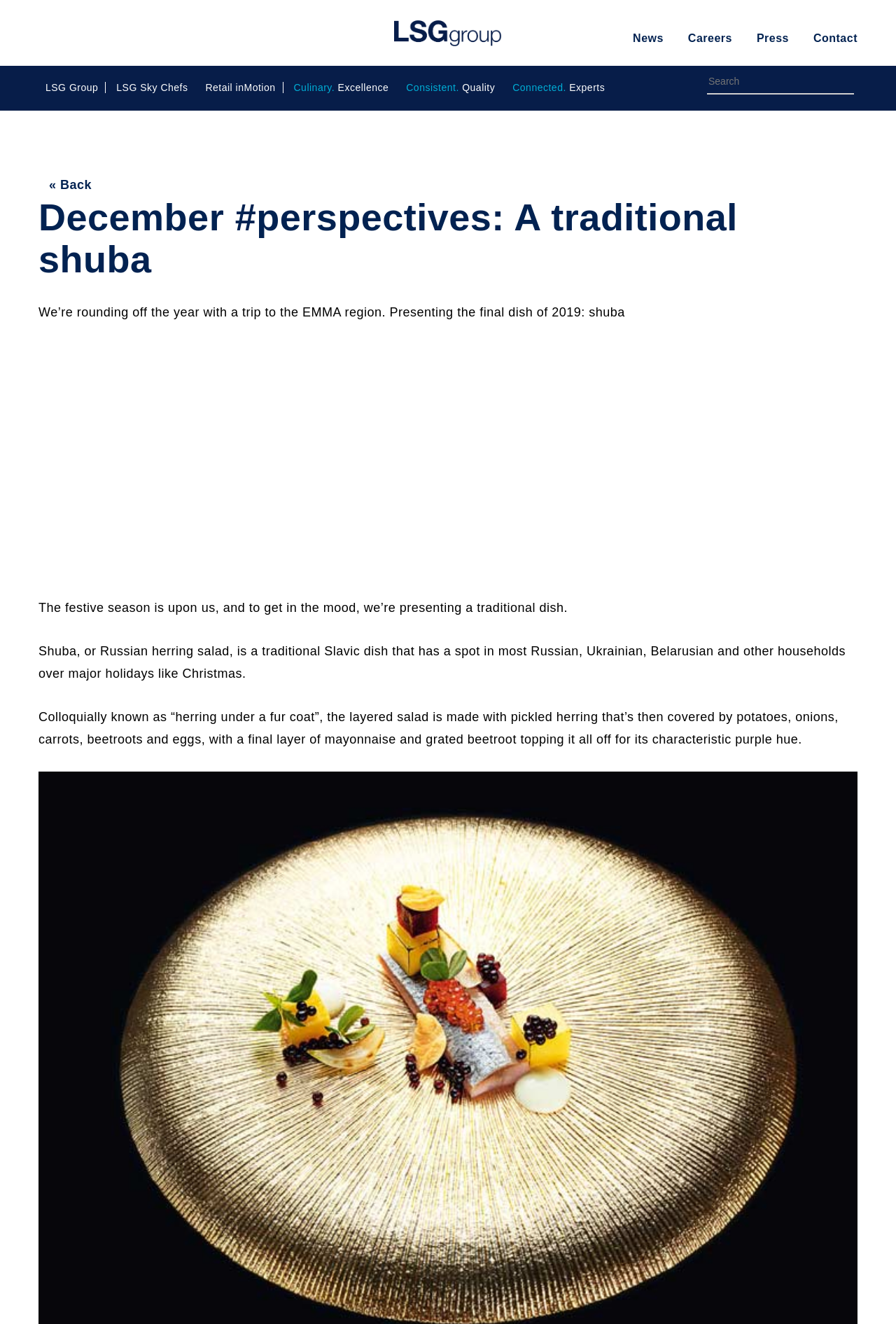Please identify the bounding box coordinates of the area I need to click to accomplish the following instruction: "Click on LSG Group".

[0.44, 0.011, 0.559, 0.039]